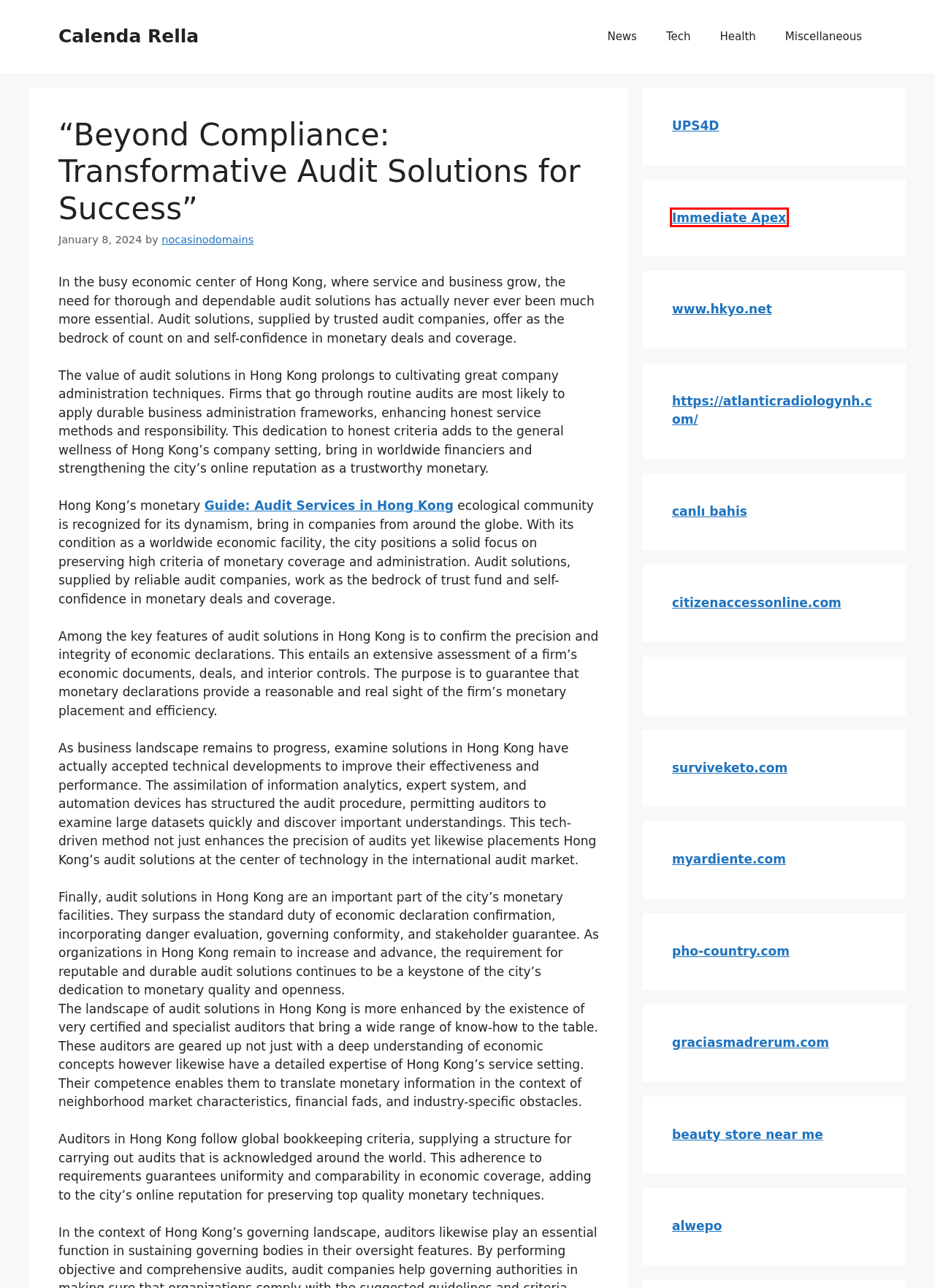You are given a screenshot of a webpage with a red bounding box around an element. Choose the most fitting webpage description for the page that appears after clicking the element within the red bounding box. Here are the candidates:
A. Tech – Calenda Rella
B. nocasinodomains – Calenda Rella
C. News – Calenda Rella
D. Immediate Apex AI Official - Your Trusted Trading Partner
E. Miscellaneous – Calenda Rella
F. Deneme Bonusu - Bonus Veren Siteler - Onwin Giriş
G. Health – Calenda Rella
H. Calenda Rella

D